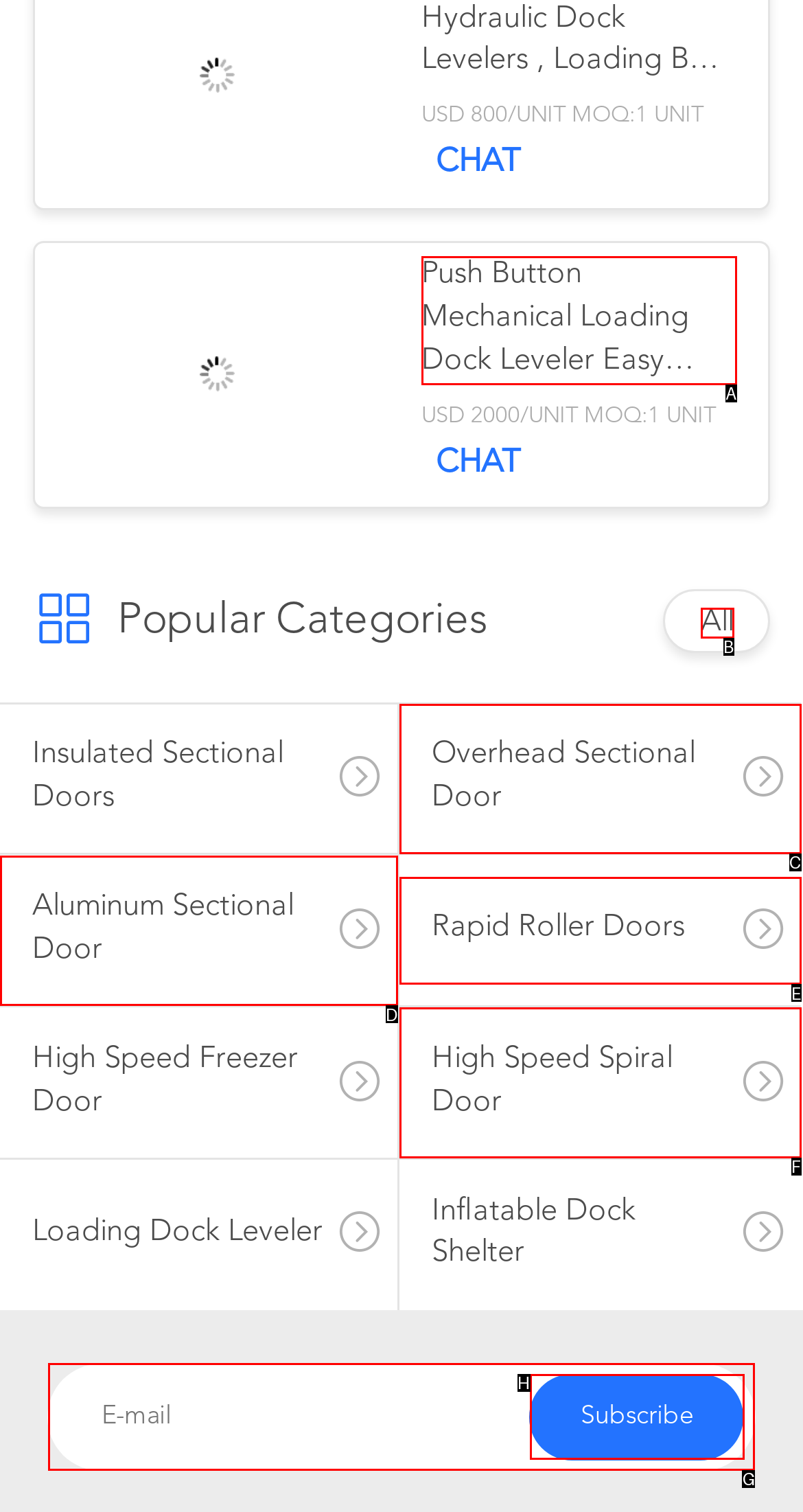For the task "Click the 'Reply' button", which option's letter should you click? Answer with the letter only.

None